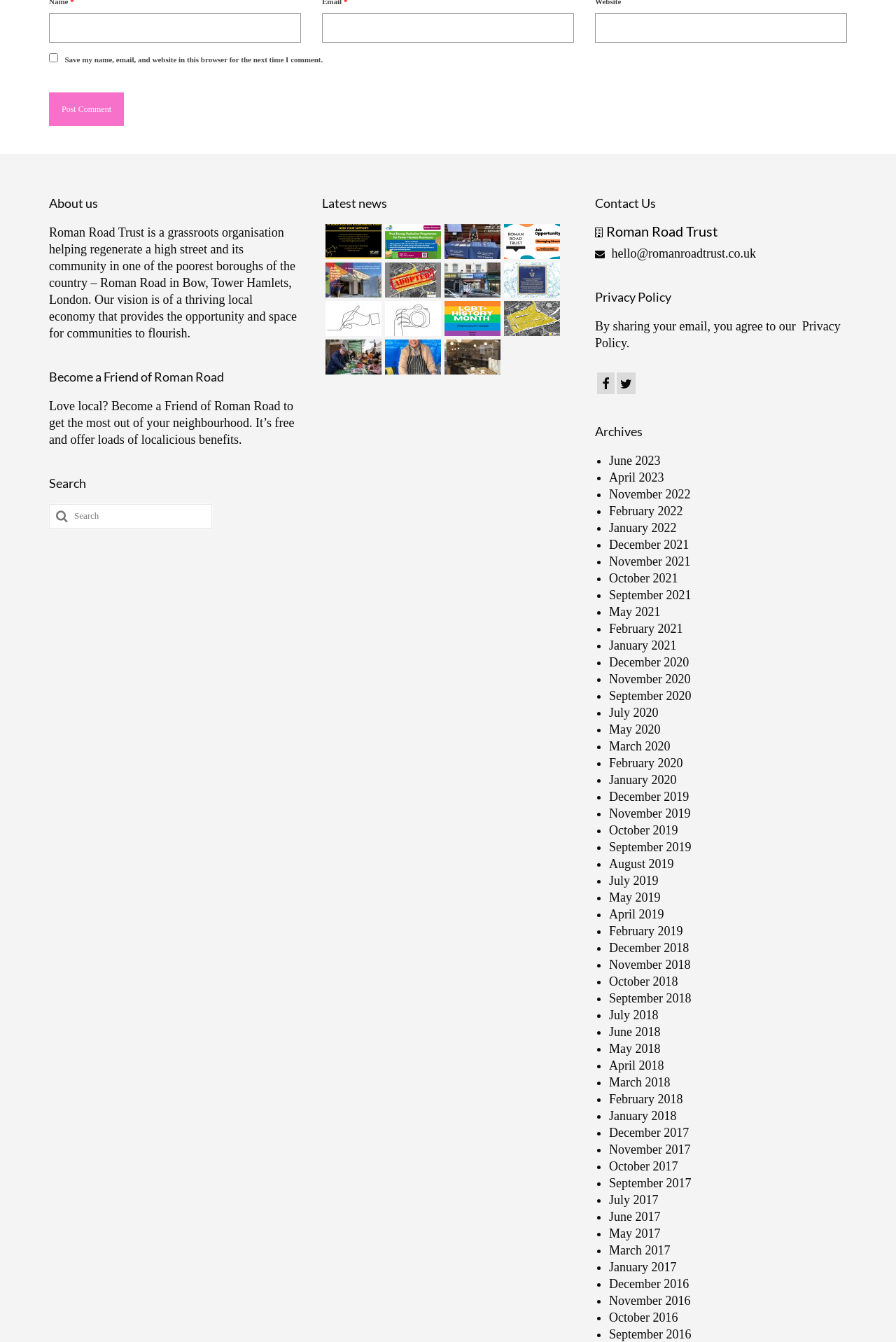Pinpoint the bounding box coordinates of the element to be clicked to execute the instruction: "Contact Roman Road Trust".

[0.664, 0.167, 0.945, 0.177]